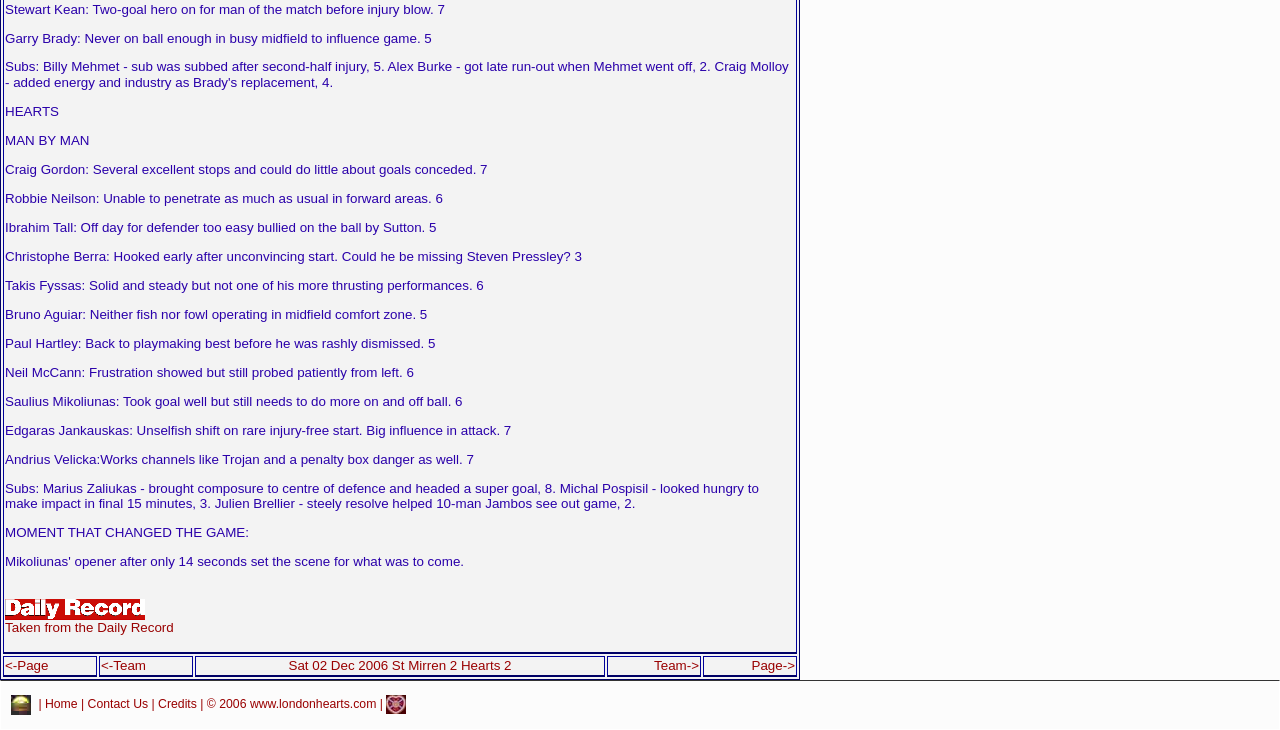Respond with a single word or short phrase to the following question: 
What is the rating of Stewart Kean?

7